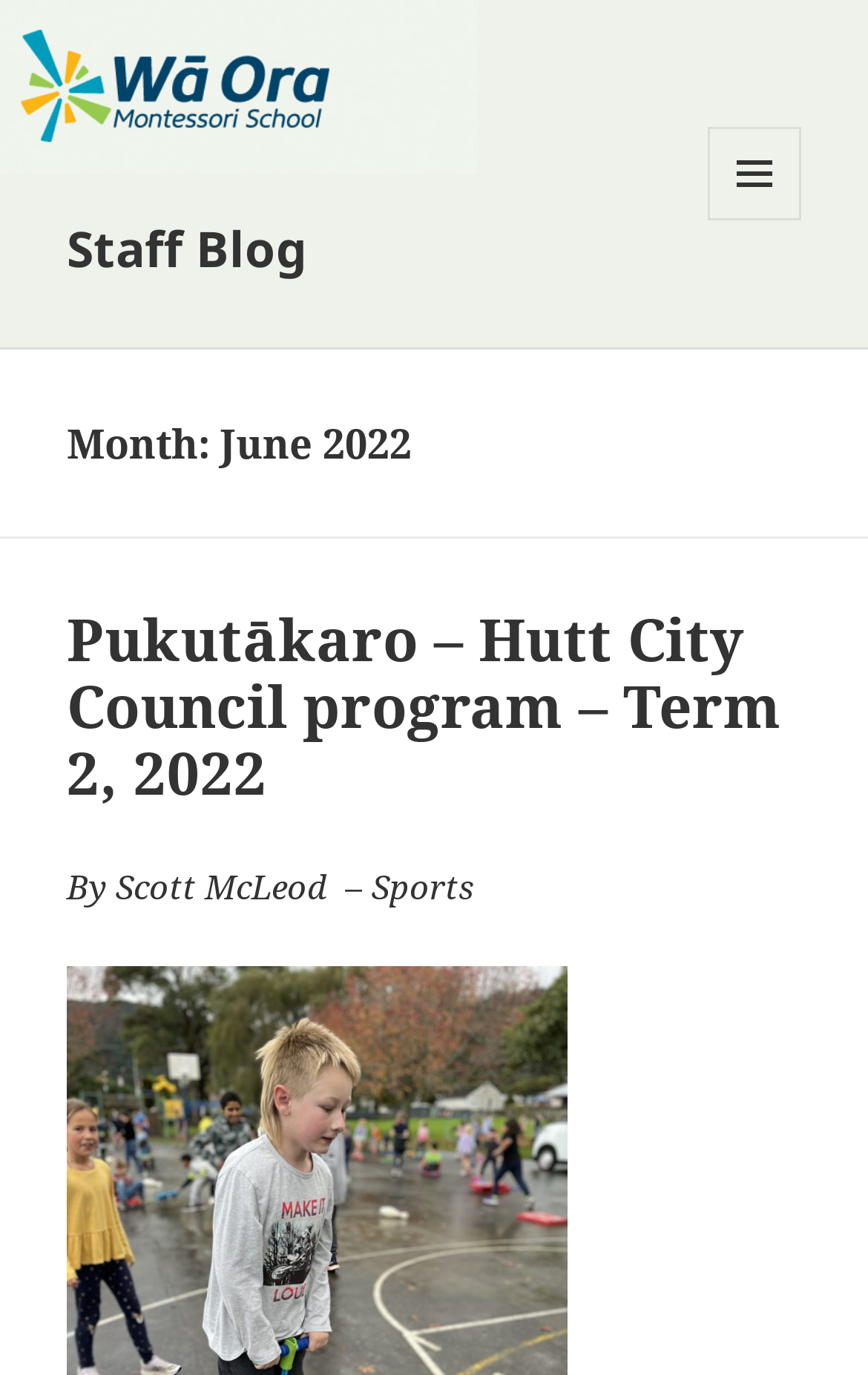Given the webpage screenshot, identify the bounding box of the UI element that matches this description: "Menu and widgets".

[0.815, 0.092, 0.923, 0.16]